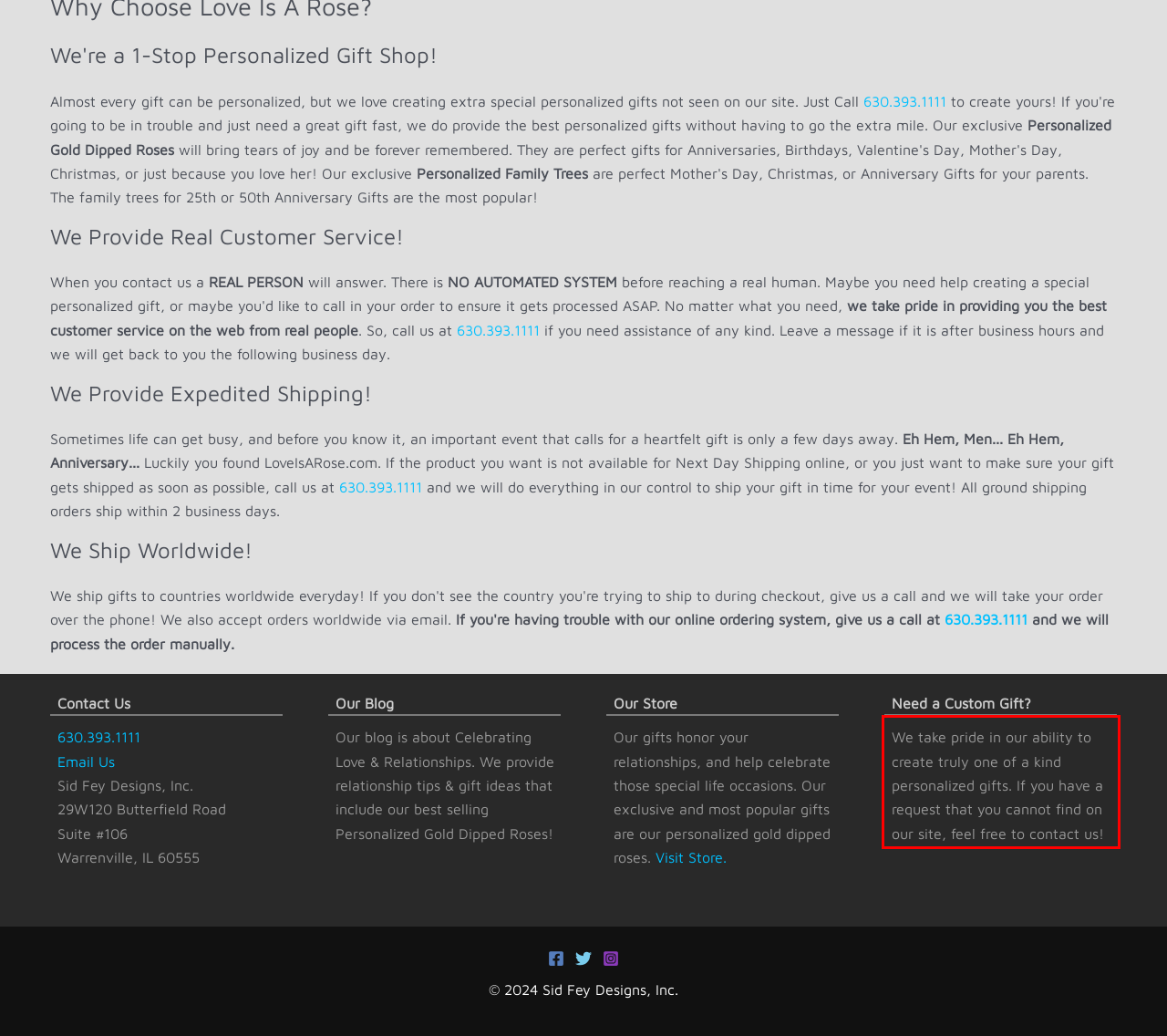Look at the webpage screenshot and recognize the text inside the red bounding box.

We take pride in our ability to create truly one of a kind personalized gifts. If you have a request that you cannot find on our site, feel free to contact us!